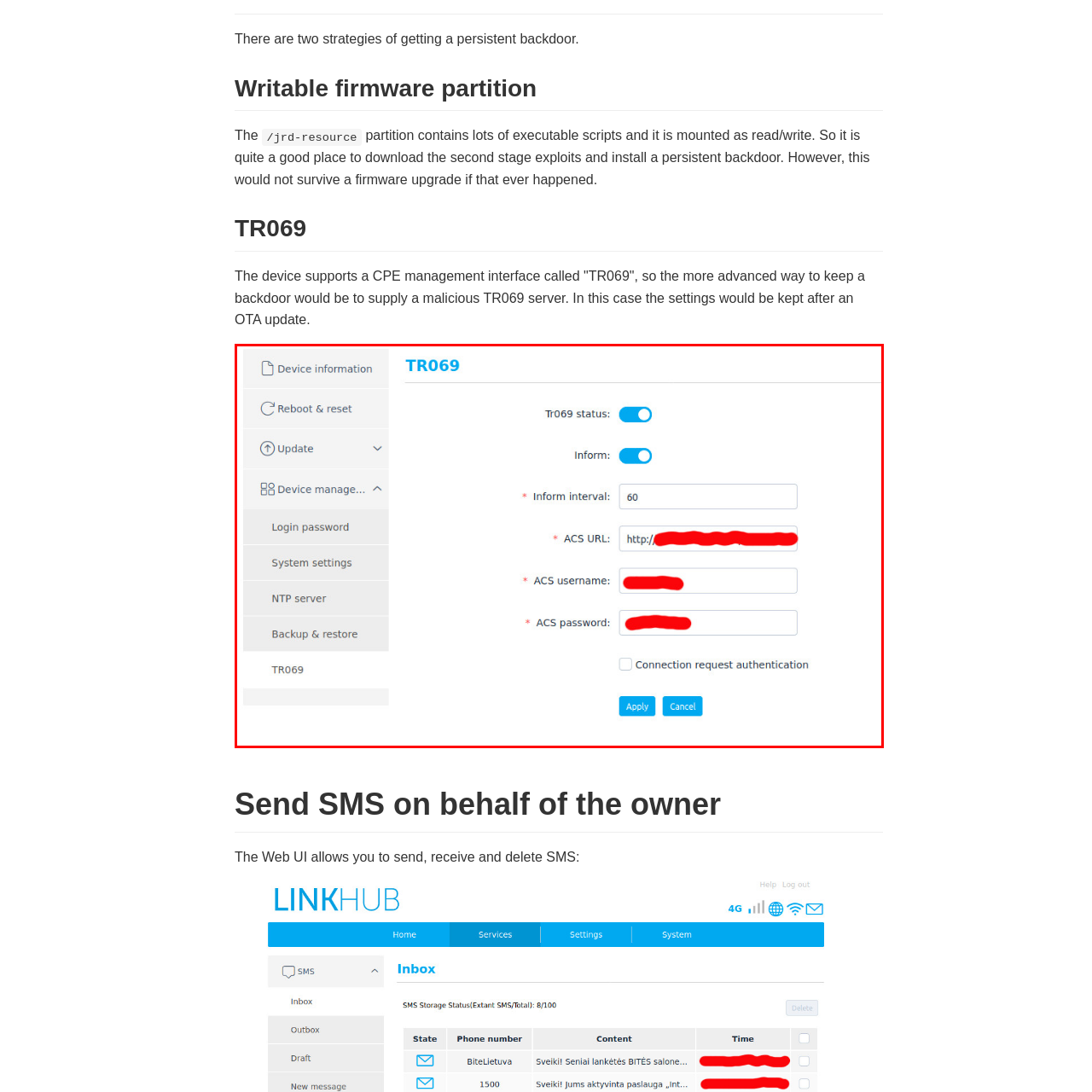What is the default inform interval?
Please analyze the image within the red bounding box and offer a comprehensive answer to the question.

The inform interval is set to 60 seconds by default, which means the device will send an inform message to the ACS at this interval.